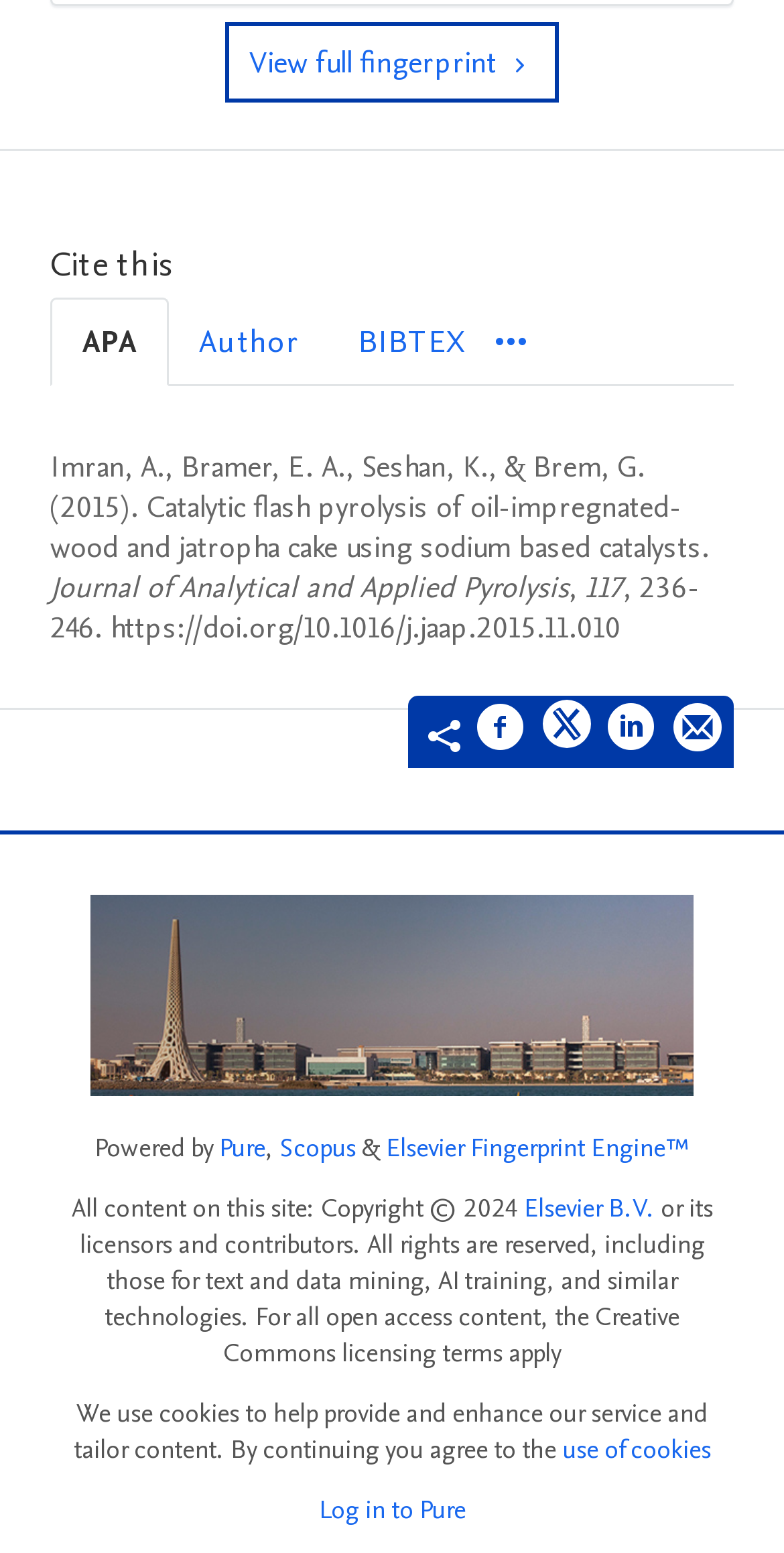Identify the bounding box coordinates of the area you need to click to perform the following instruction: "Log in to Pure".

[0.406, 0.961, 0.594, 0.984]